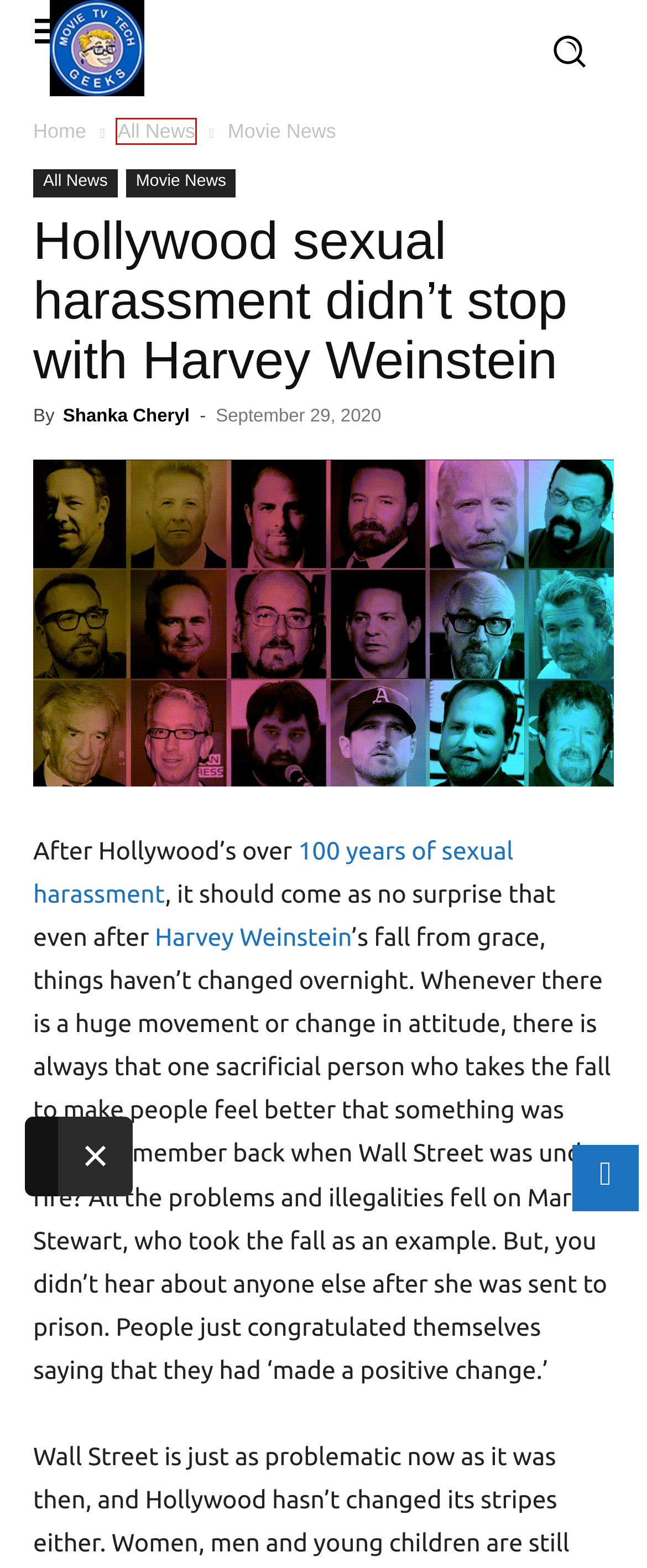You have a screenshot of a webpage with a red bounding box highlighting a UI element. Your task is to select the best webpage description that corresponds to the new webpage after clicking the element. Here are the descriptions:
A. Shanka Cheryl
B. Hollywood's 100 years of sexual harassment - Movie TV Tech Geeks News
C. LucasFilm Archives - Movie TV Tech Geeks News
D. About Us - Movie TV Tech Geeks News
E. Movie News
F. Movie TV Tech Geeks News | Latest Movie TV Tech News and Much More
G. All News
H. Lifestyle Archives - Movie TV Tech Geeks News

G